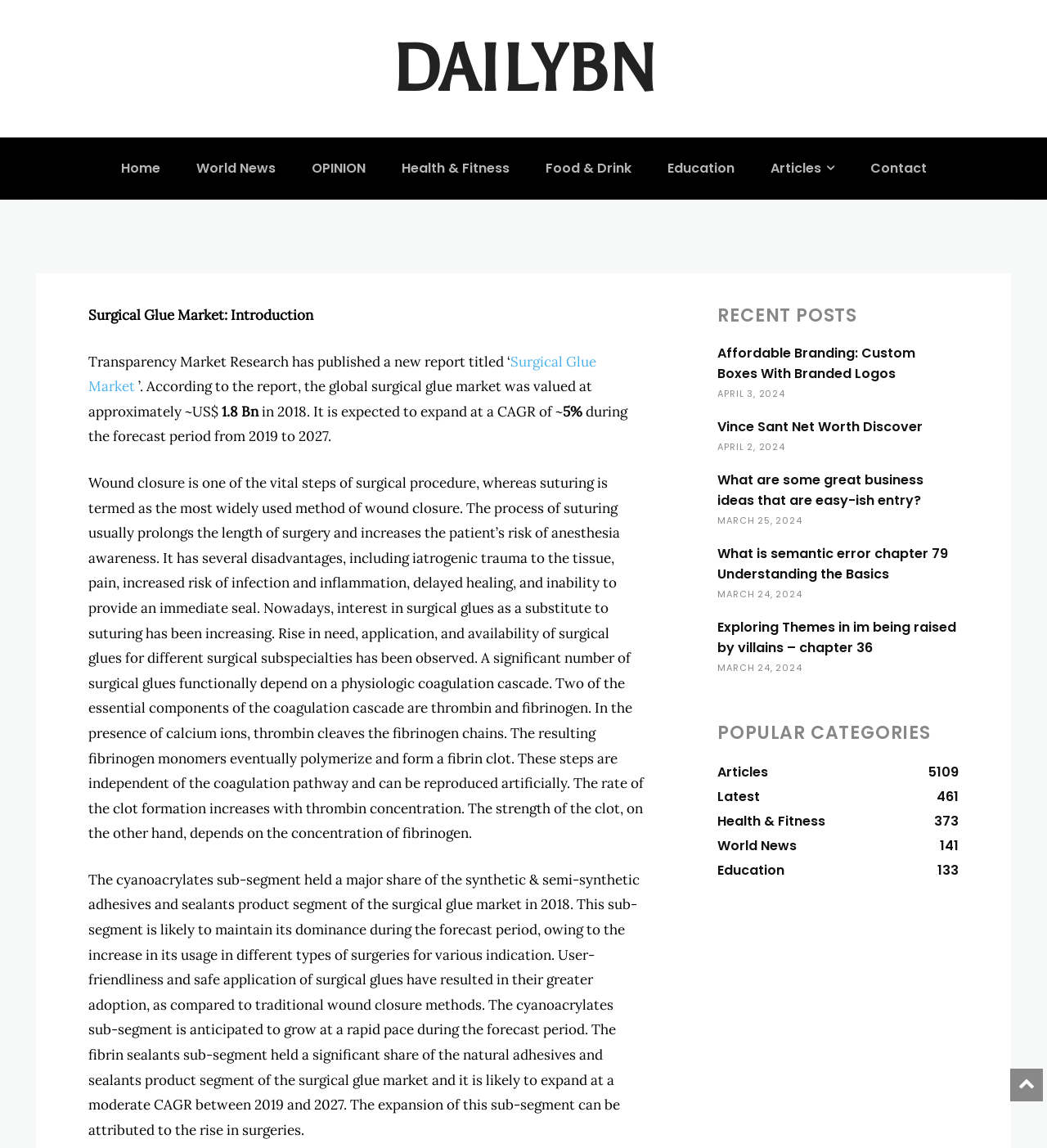Determine the bounding box coordinates for the clickable element to execute this instruction: "Click on the link to learn about Carrière éco-responsable". Provide the coordinates as four float numbers between 0 and 1, i.e., [left, top, right, bottom].

None